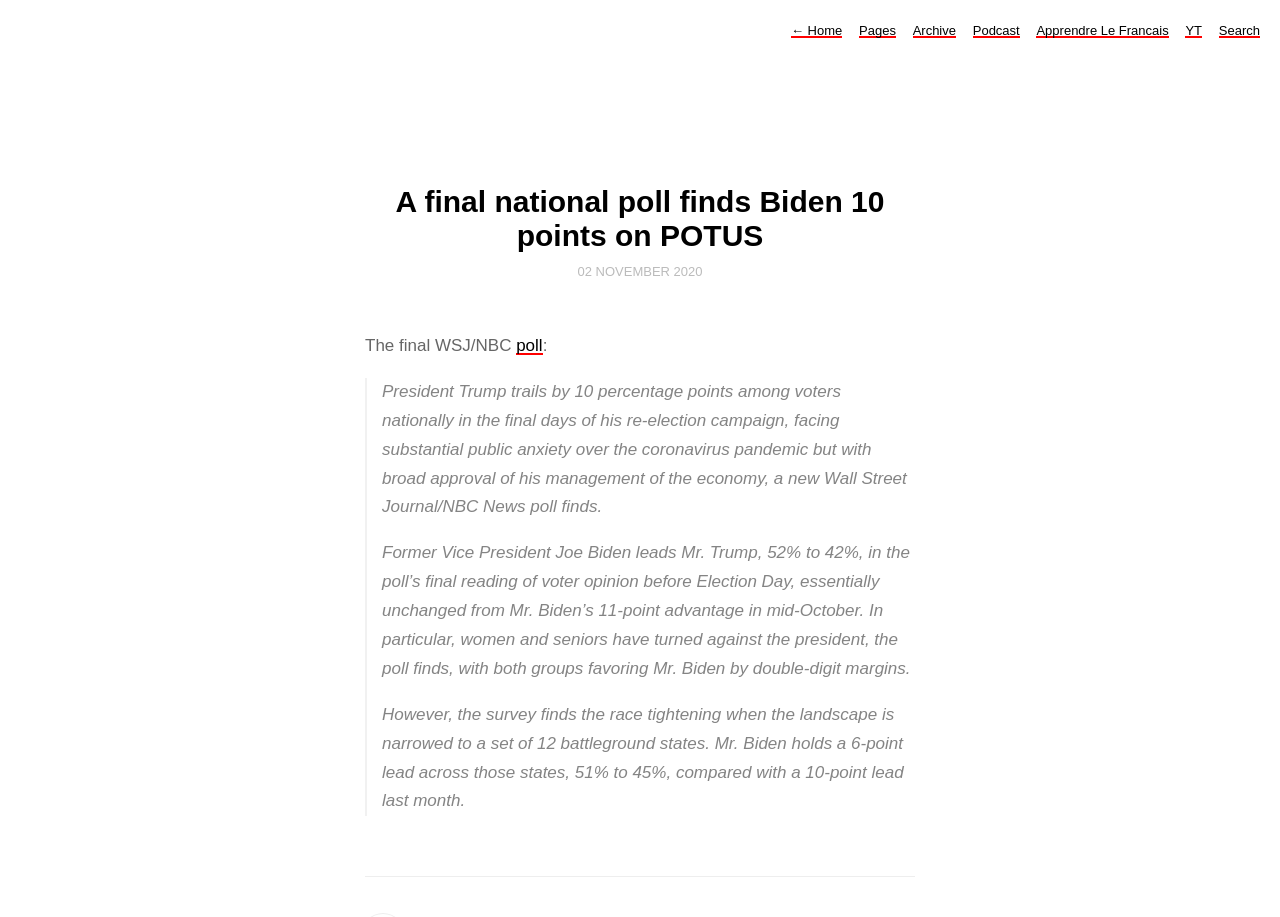Indicate the bounding box coordinates of the clickable region to achieve the following instruction: "search for something."

[0.952, 0.025, 0.984, 0.041]